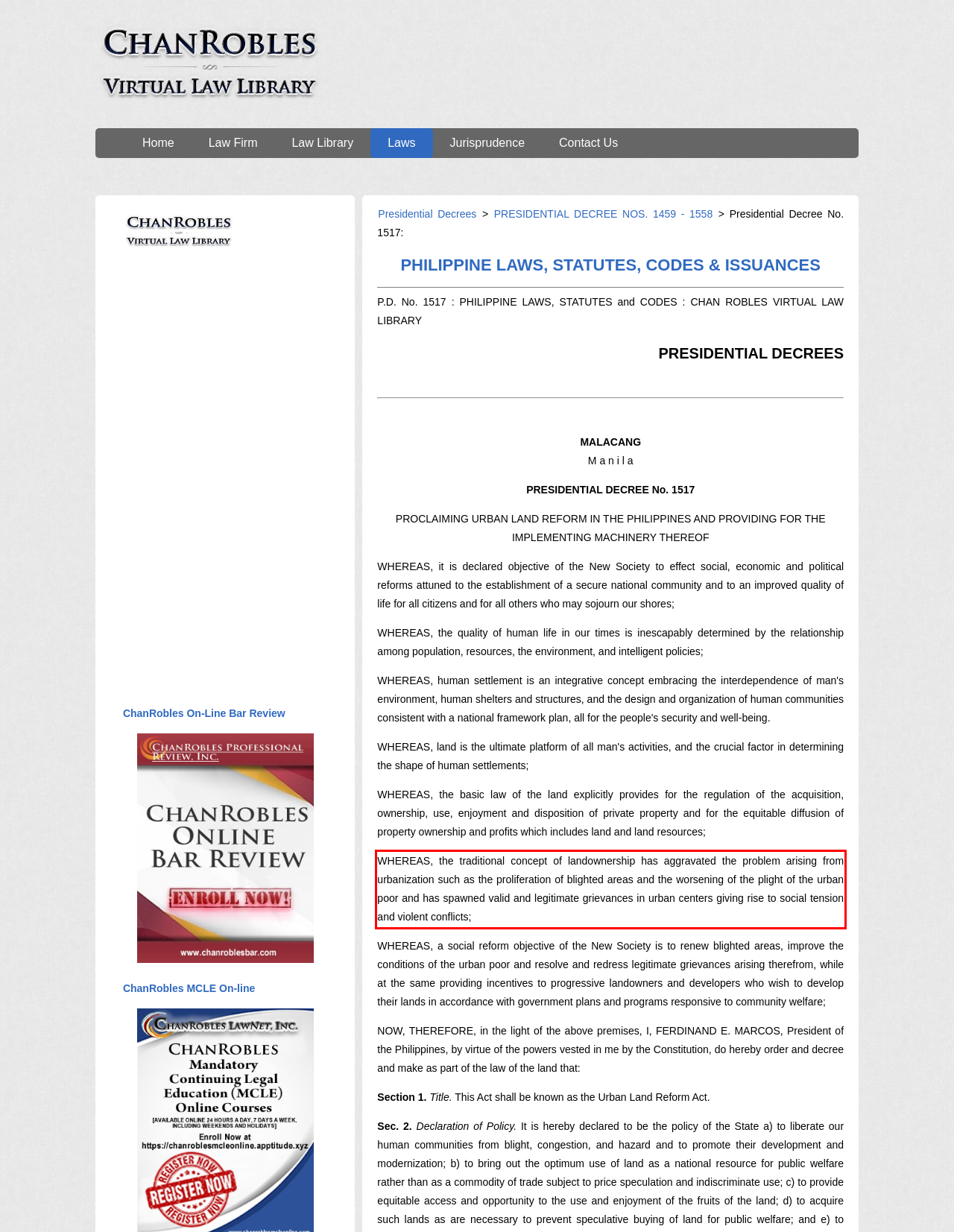Analyze the screenshot of the webpage and extract the text from the UI element that is inside the red bounding box.

WHEREAS, the traditional concept of landownership has aggravated the problem arising from urbanization such as the proliferation of blighted areas and the worsening of the plight of the urban poor and has spawned valid and legitimate grievances in urban centers giving rise to social tension and violent conflicts;